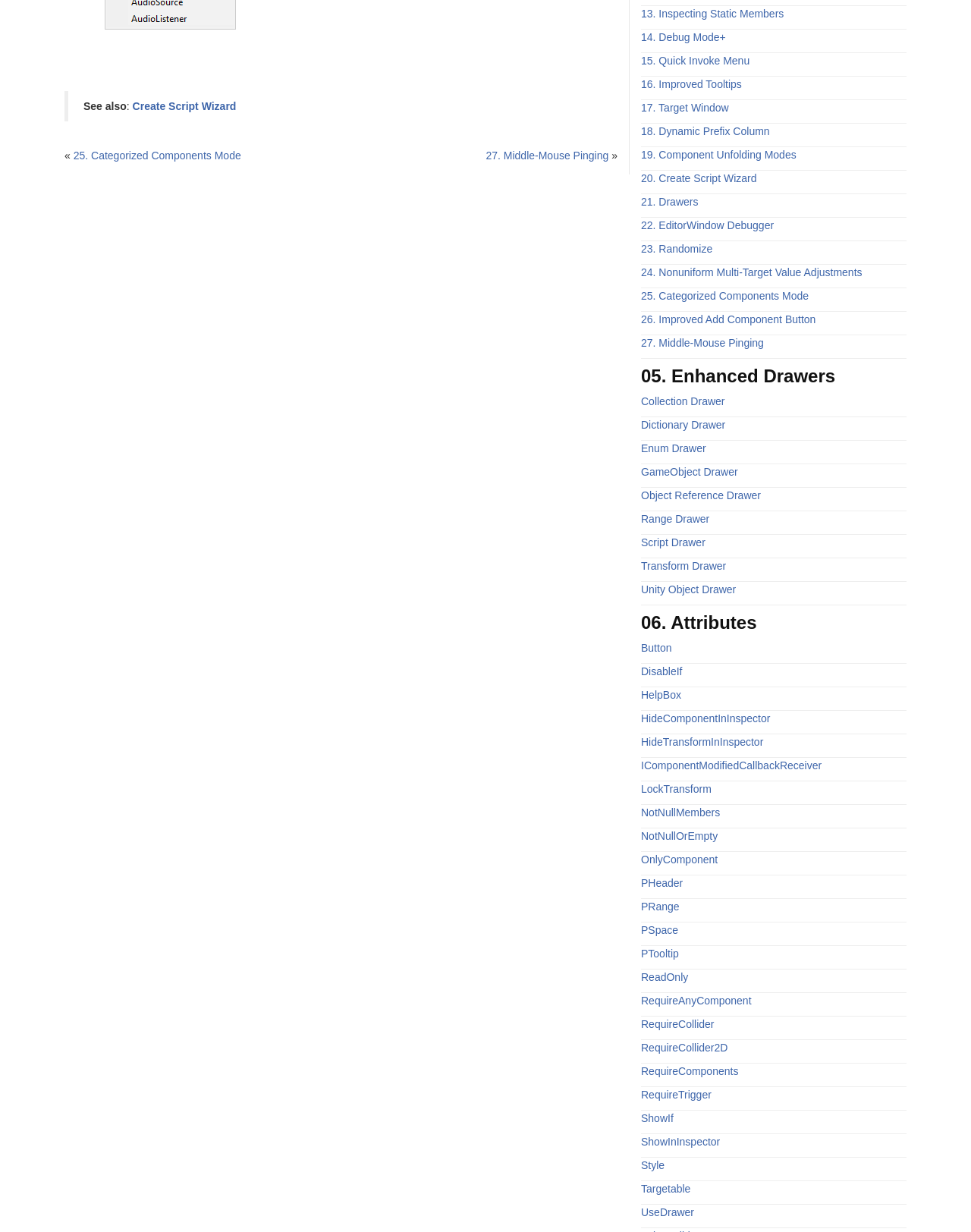Respond to the question with just a single word or phrase: 
What is the first link in the blockquote?

Create Script Wizard